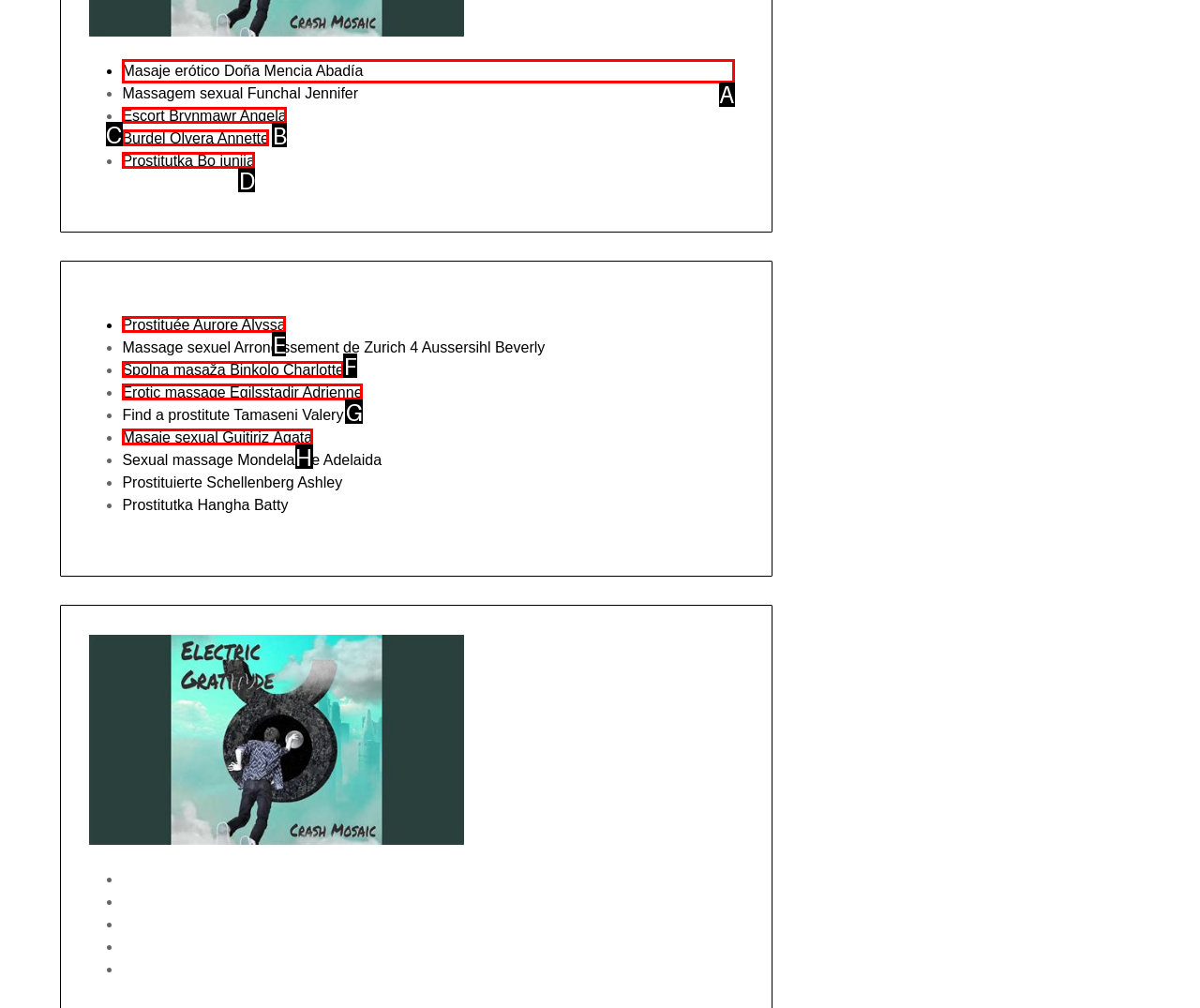Identify the HTML element you need to click to achieve the task: Click on the link 'Masaje erótico Doña Mencia Abadía'. Respond with the corresponding letter of the option.

A